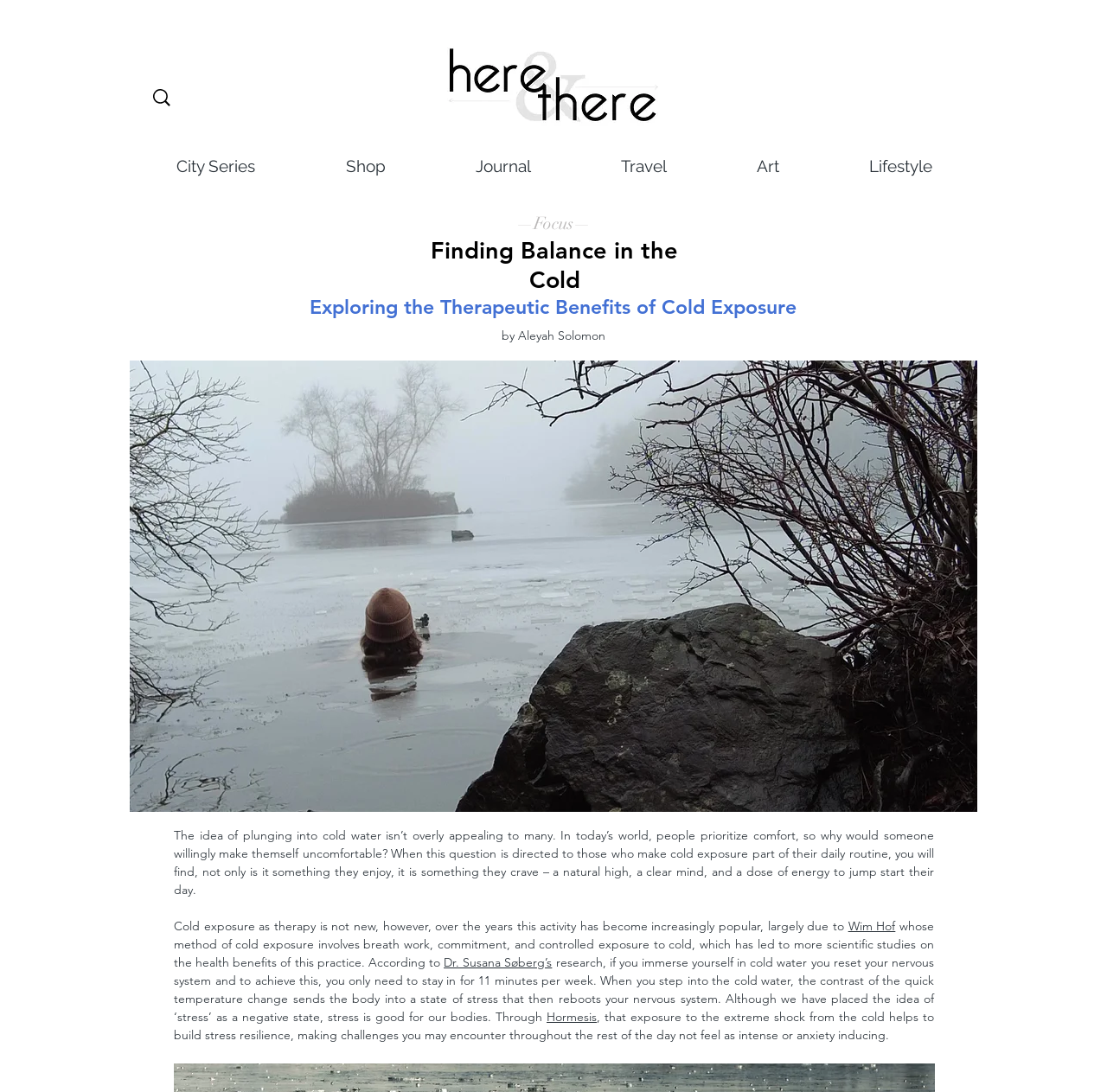Describe all the significant parts and information present on the webpage.

This webpage is about the concept of cold exposure and its therapeutic benefits, as indicated by the title "Cold Exposure | Here & There Magazine". At the top of the page, there is a logo of Here & There Magazine, accompanied by a search bar and a navigation menu with links to different sections of the website, including City Series, Shop, Journal, Travel, Art, and Lifestyle.

The main content of the page is divided into several sections, each with a heading. The first heading, "—Focus—", is followed by a brief introduction to the idea of cold exposure and its benefits. The next heading, "Finding Balance in the Cold", is followed by a longer paragraph discussing the therapeutic benefits of cold exposure, including its ability to reset the nervous system and build stress resilience.

The article continues with a discussion of the research on cold exposure, citing Dr. Susana Søberg's study, which found that immersing oneself in cold water for just 11 minutes per week can have significant health benefits. The concept of Hormesis, or the idea that exposure to extreme shock can help build stress resilience, is also mentioned.

Throughout the article, there are links to relevant terms and concepts, such as Wim Hof and Hormesis, which provide additional information for readers who want to learn more. The text is well-organized and easy to follow, with clear headings and concise paragraphs. Overall, the webpage presents a thoughtful and informative discussion of the benefits of cold exposure.